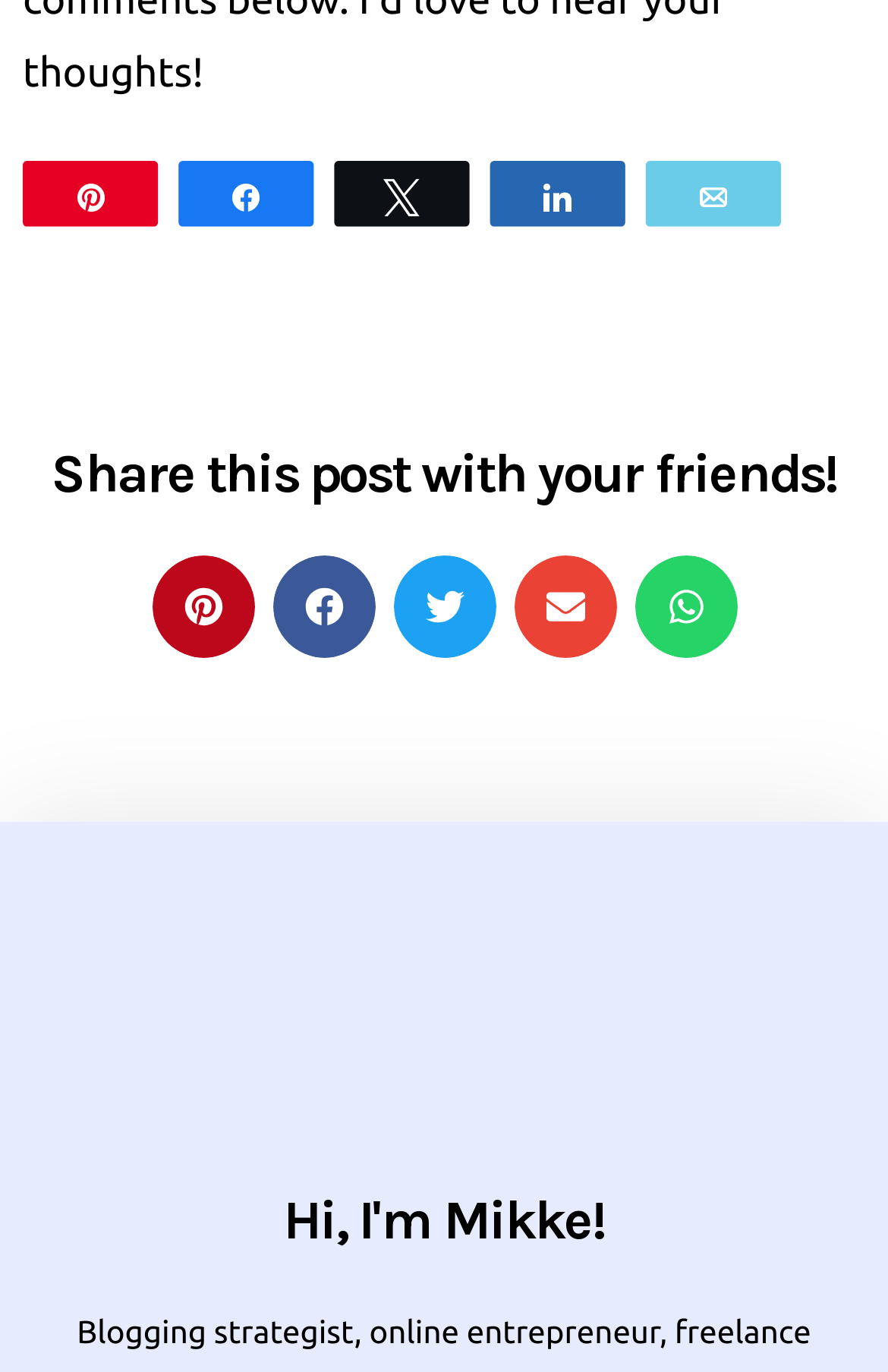How many links are available at the top of the webpage?
We need a detailed and exhaustive answer to the question. Please elaborate.

There are five links available at the top of the webpage, which are 'A Pin', 'k Share', 'N Tweet', 's Share', and 'i Email'. These links are for sharing or tweeting the post.